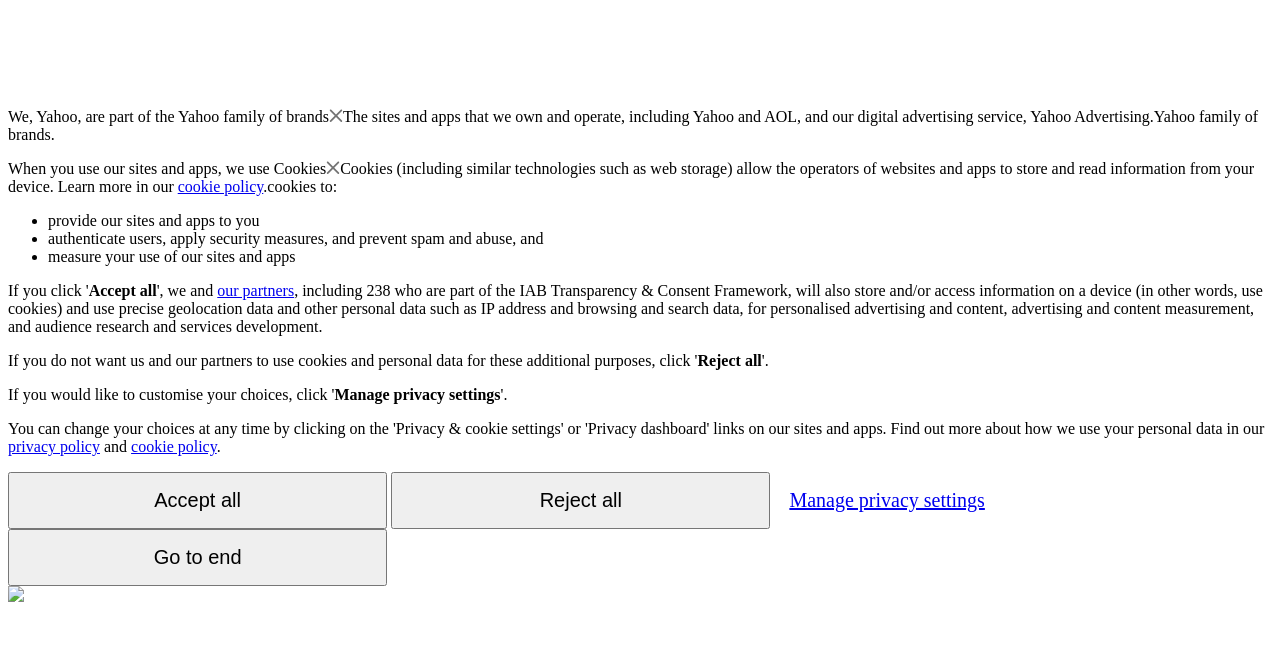How many buttons are there on the page? Analyze the screenshot and reply with just one word or a short phrase.

5